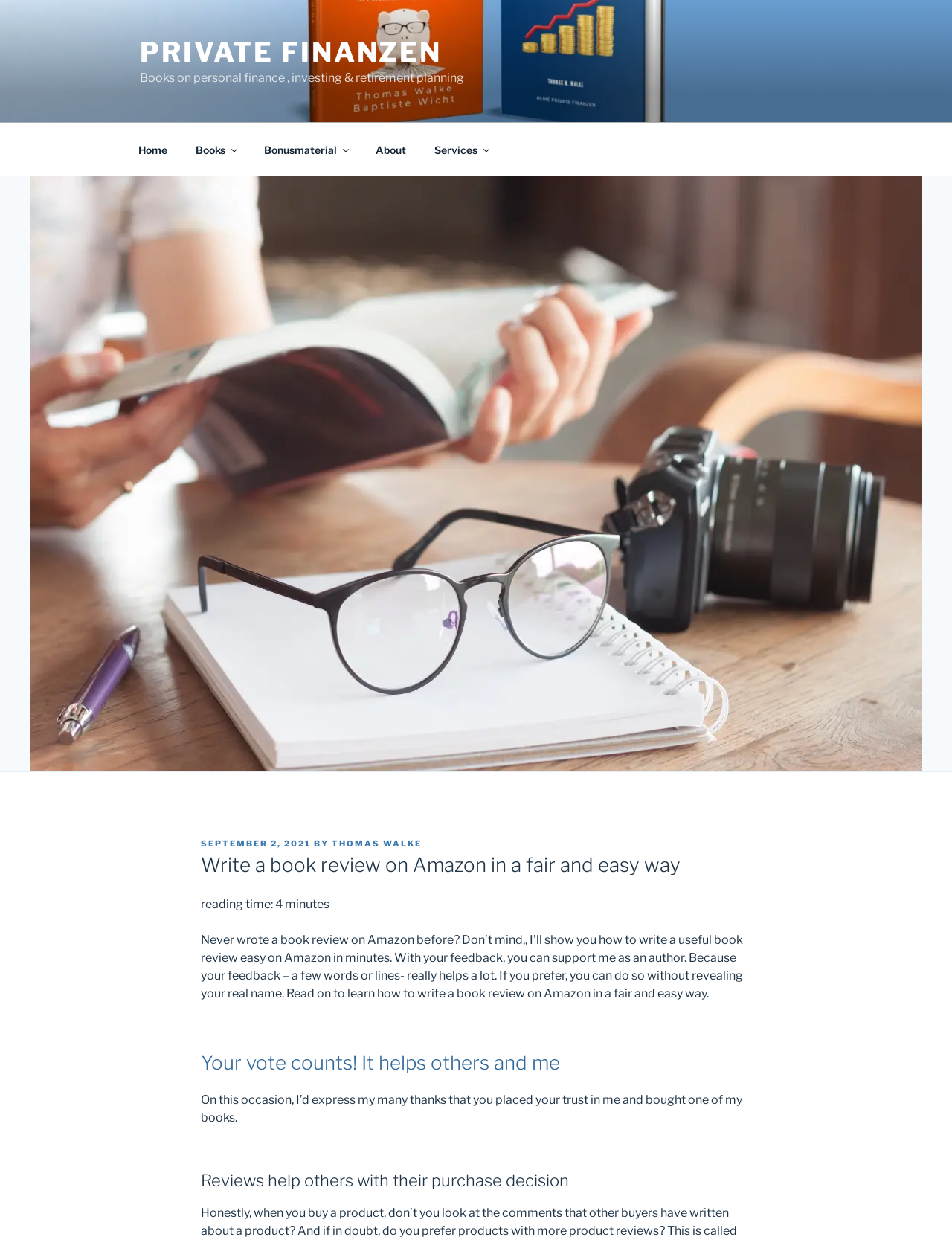Provide a single word or phrase answer to the question: 
What is the purpose of writing a book review on Amazon?

To help others with their purchase decision